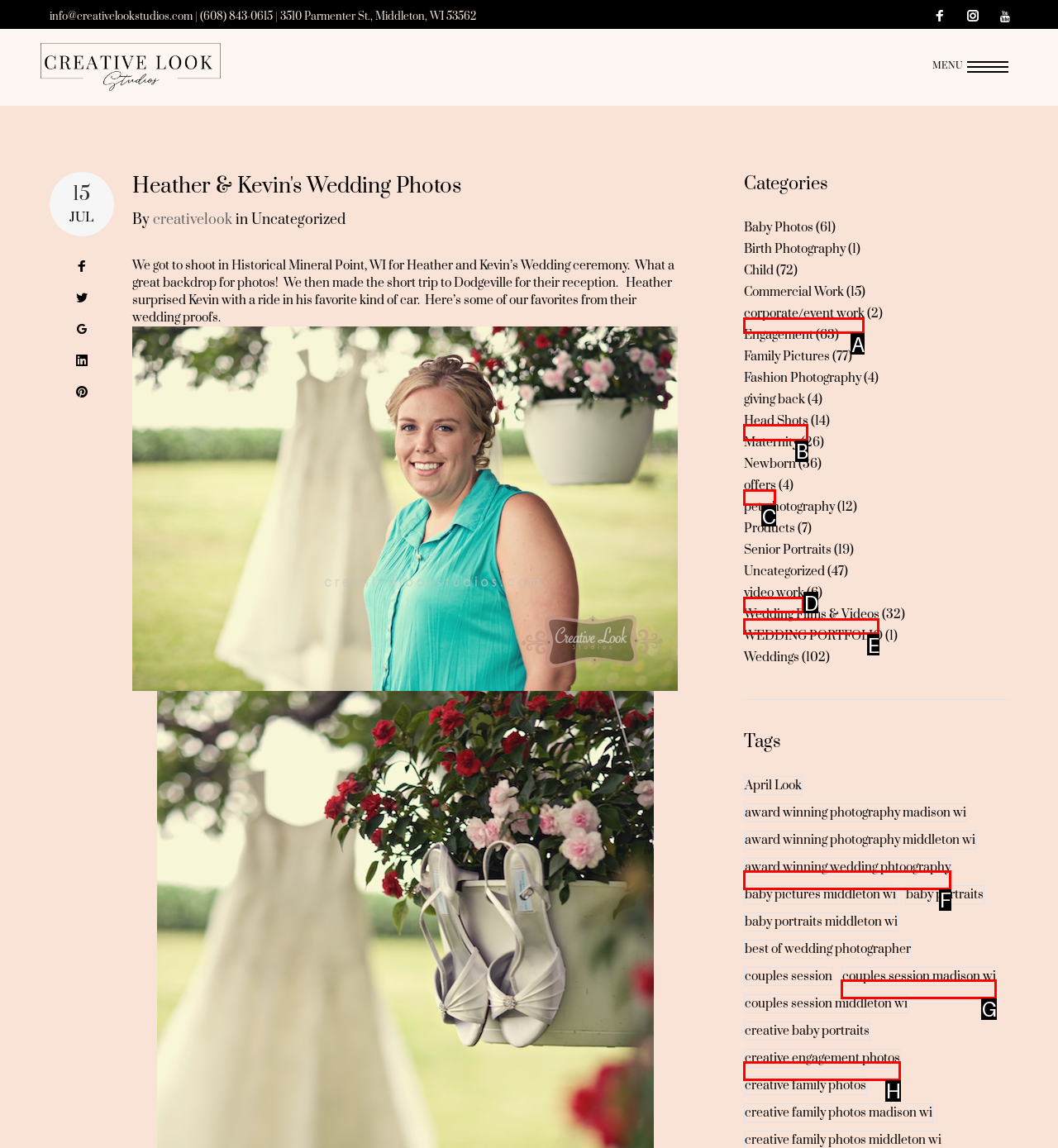Find the correct option to complete this instruction: View the Head Shots category. Reply with the corresponding letter.

B